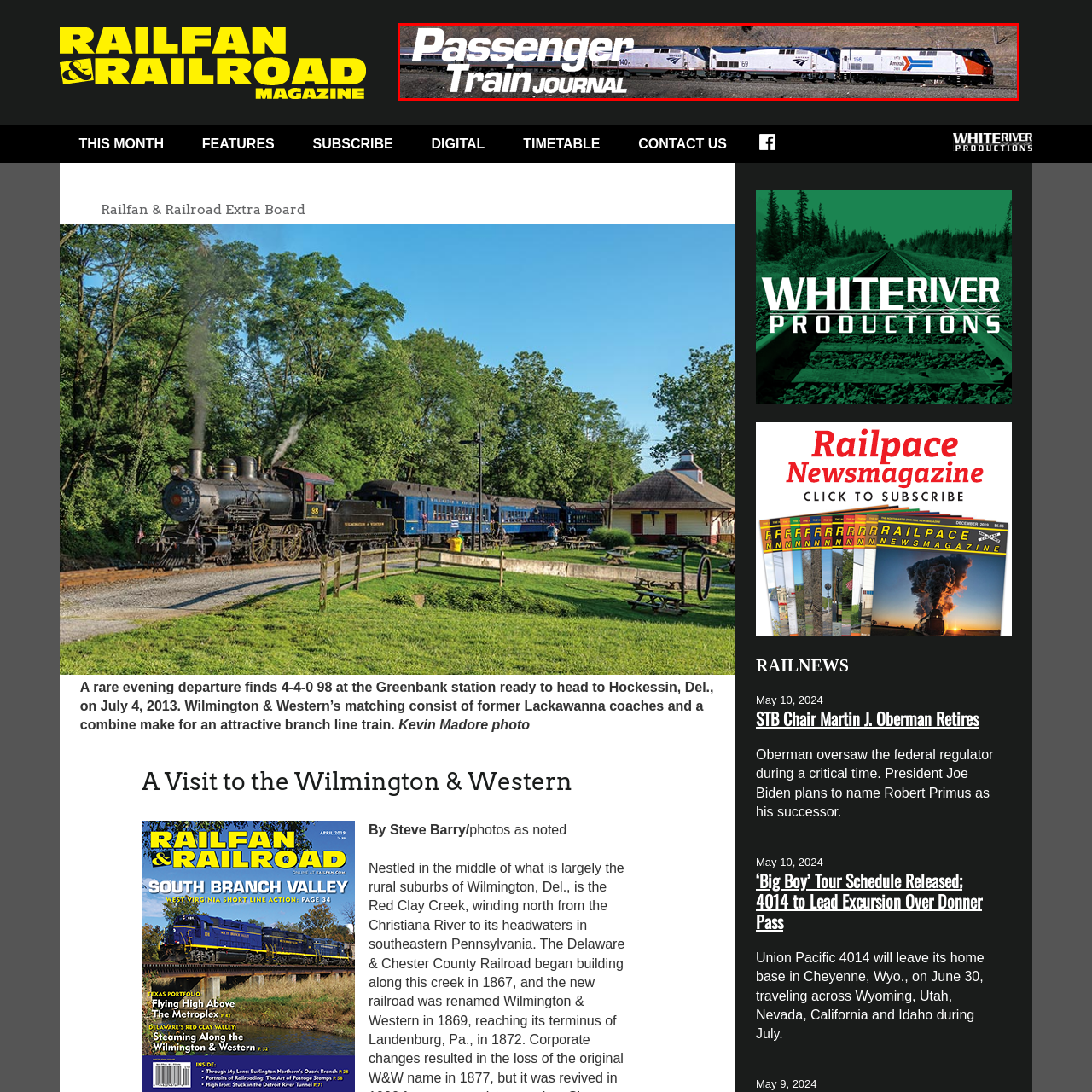Refer to the image marked by the red boundary and provide a single word or phrase in response to the question:
What type of terrain is featured in the backdrop?

Dry, hilly